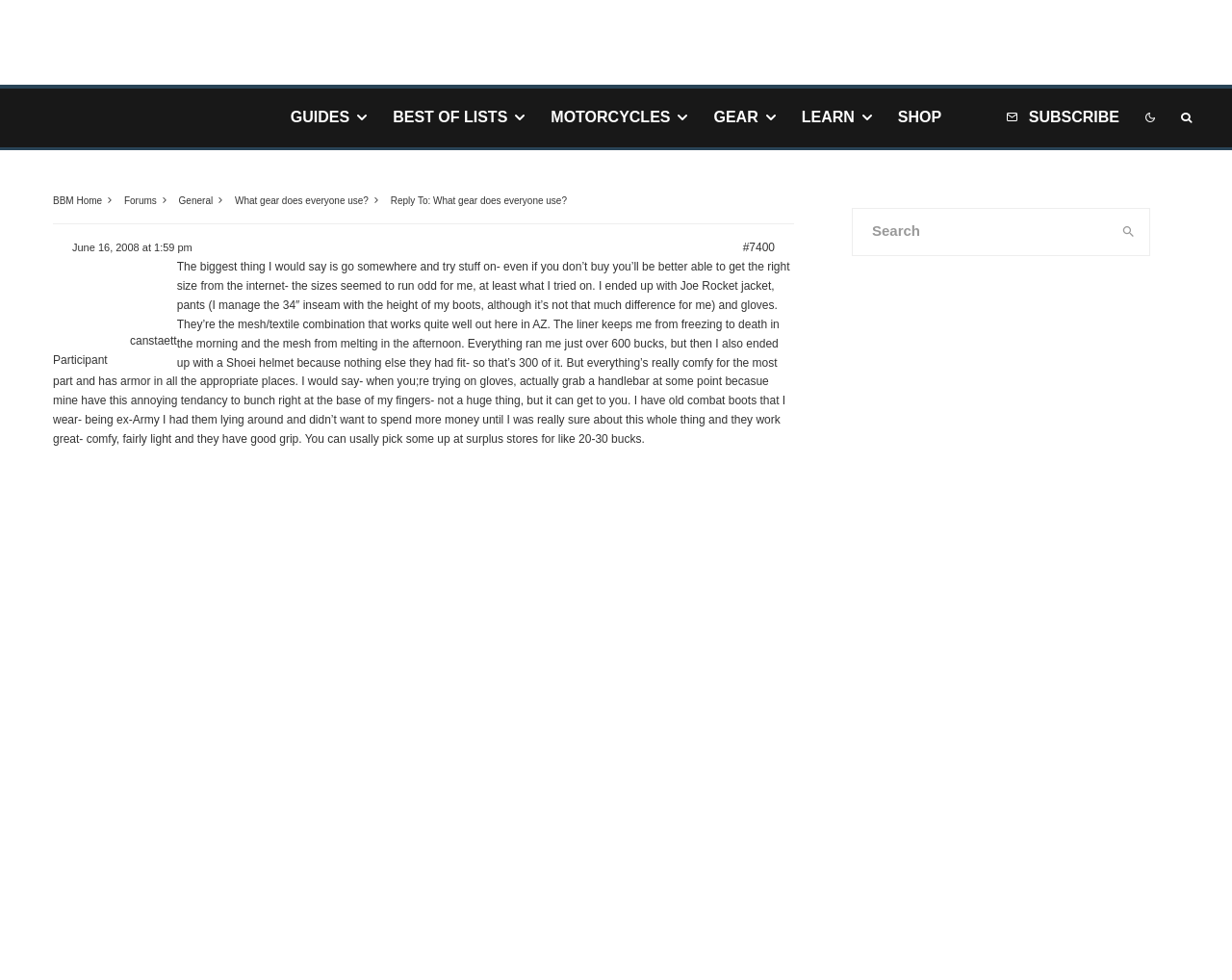Please respond to the question using a single word or phrase:
What is the price range of the motorcycle gear mentioned in the discussion?

Around 600 bucks